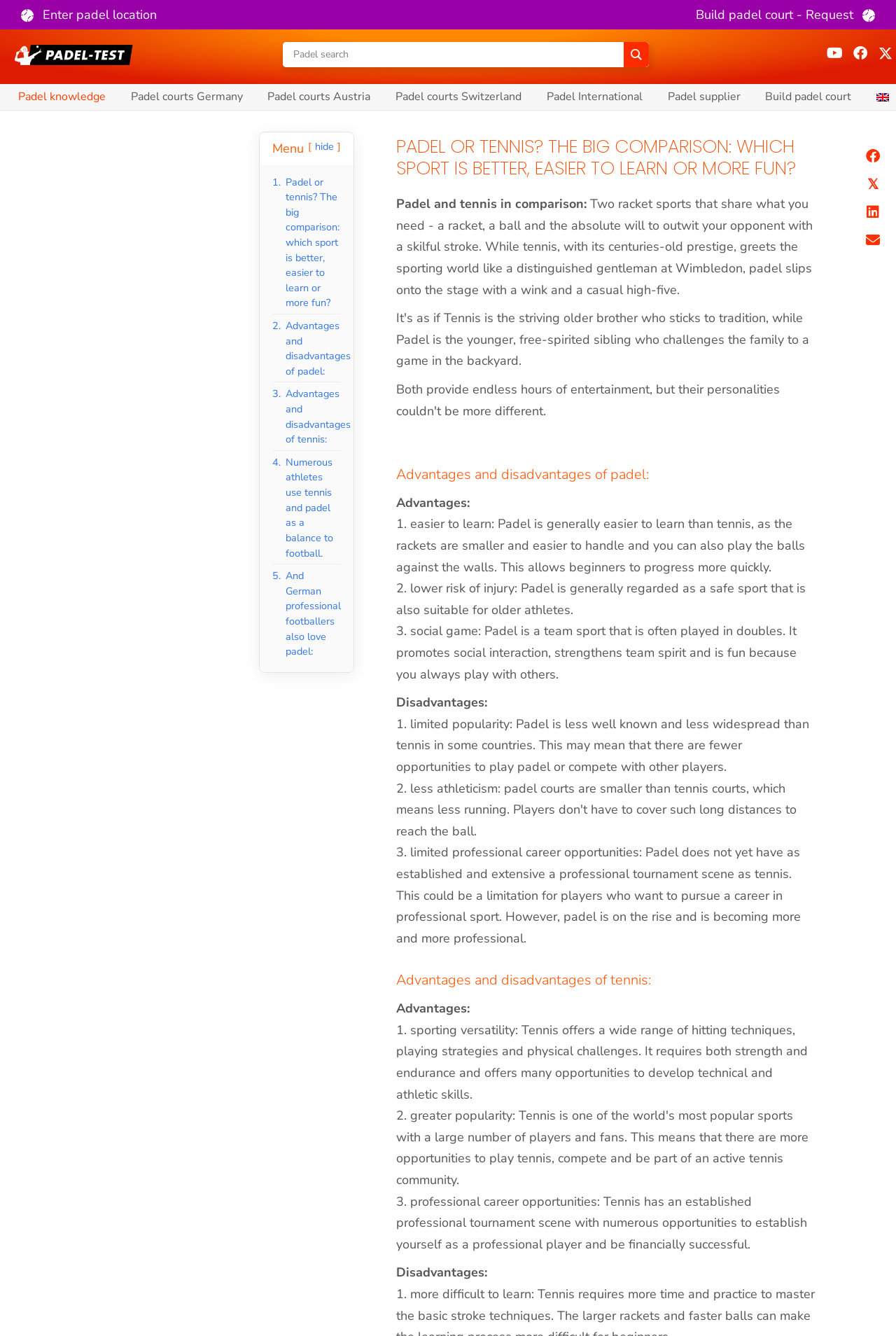Find the bounding box coordinates of the clickable region needed to perform the following instruction: "Build padel court". The coordinates should be provided as four float numbers between 0 and 1, i.e., [left, top, right, bottom].

[0.769, 0.0, 0.984, 0.022]